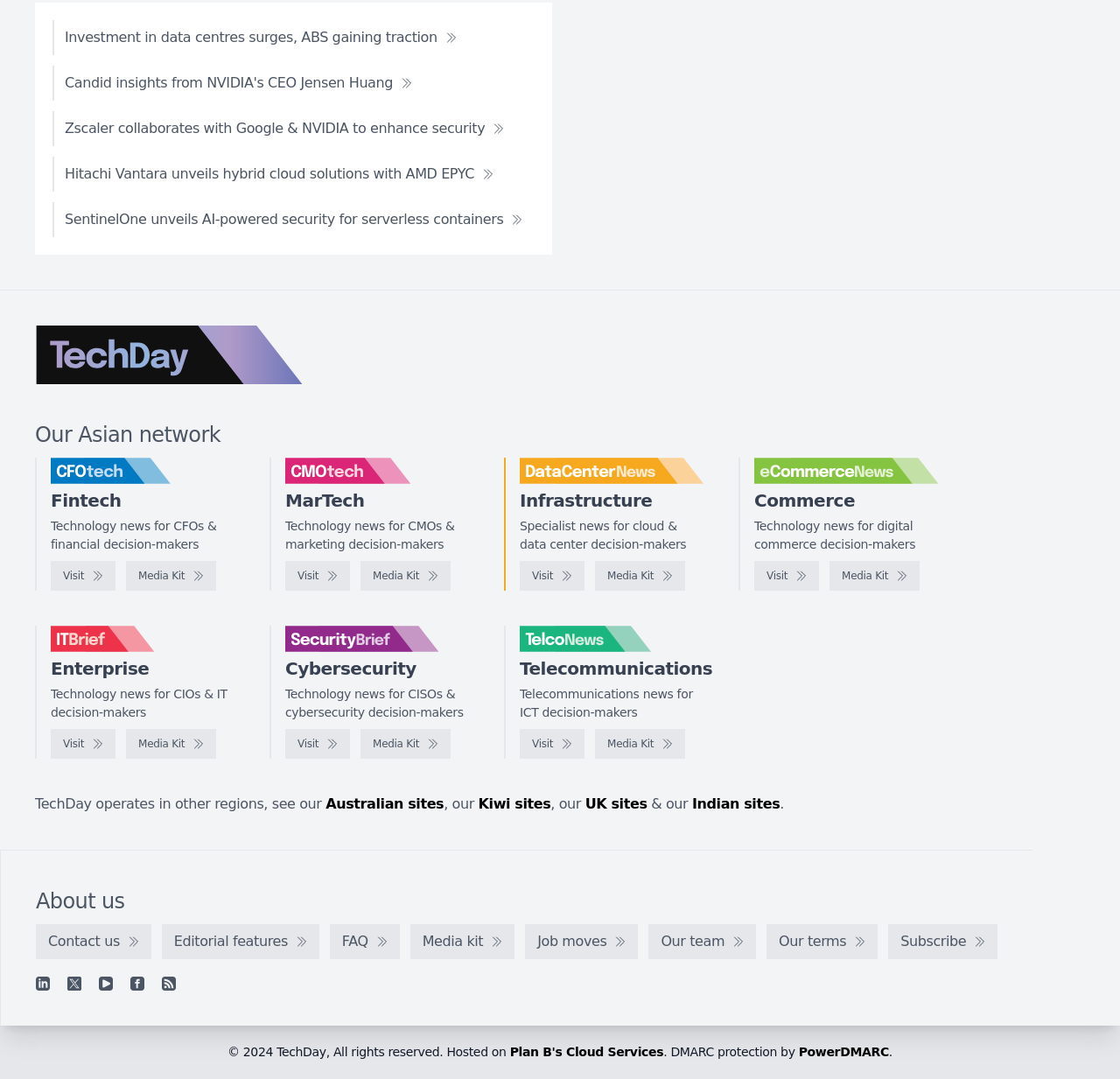Please find the bounding box coordinates of the element's region to be clicked to carry out this instruction: "Read about Investment in data centres surges".

[0.047, 0.019, 0.419, 0.051]